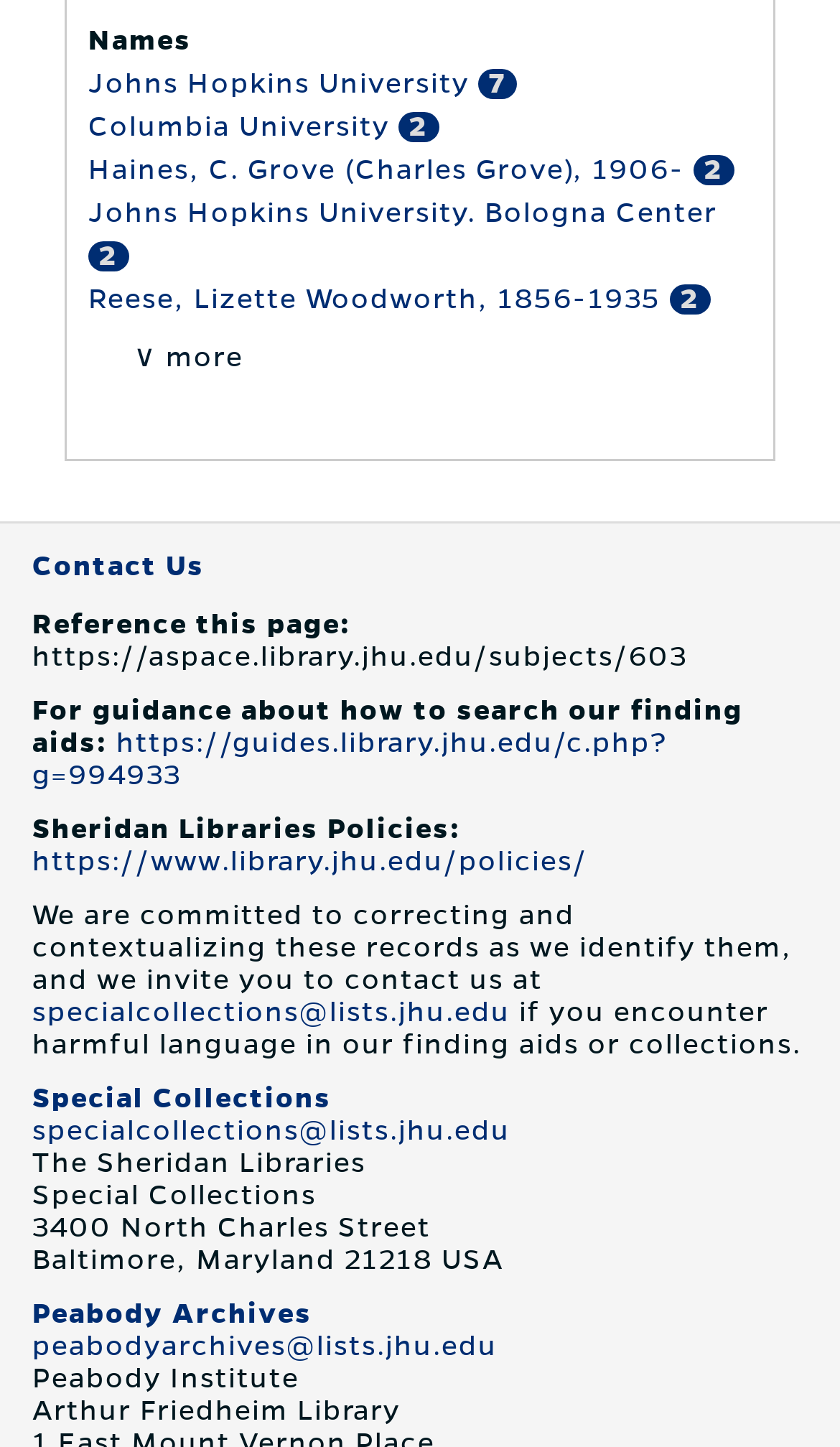Determine the bounding box coordinates of the clickable area required to perform the following instruction: "View more". The coordinates should be represented as four float numbers between 0 and 1: [left, top, right, bottom].

[0.159, 0.236, 0.29, 0.257]